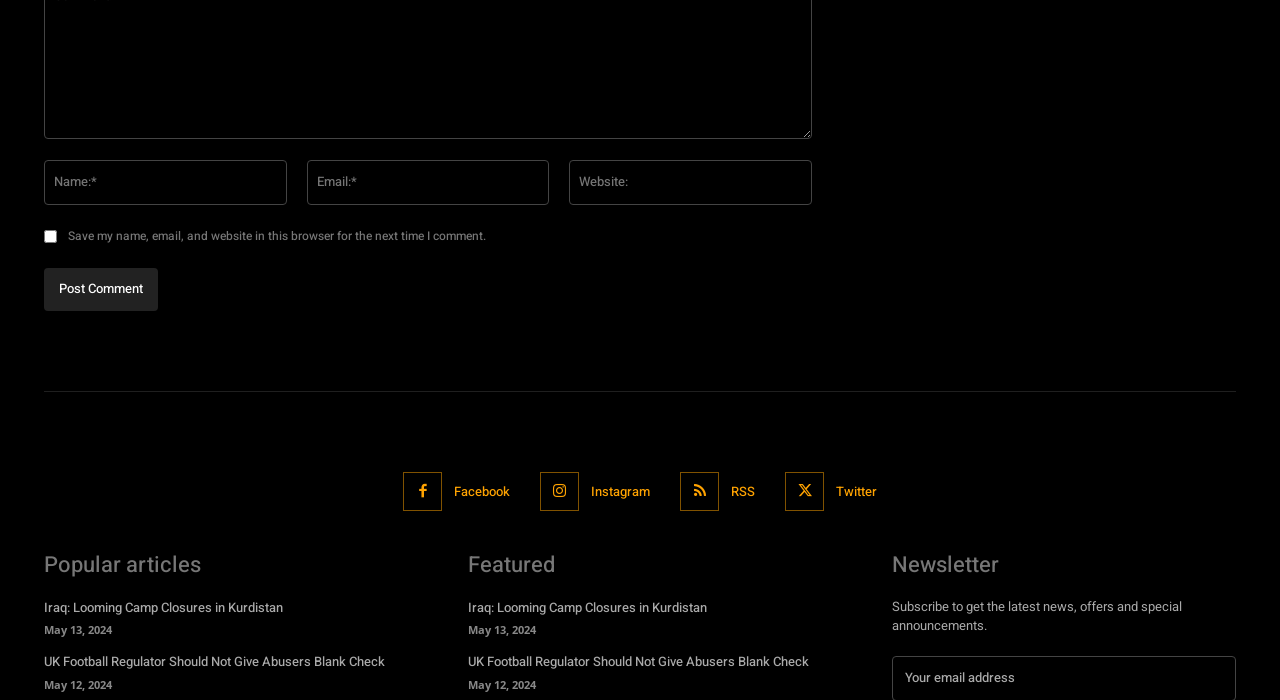Answer the question with a single word or phrase: 
What type of articles are listed on the webpage?

News articles